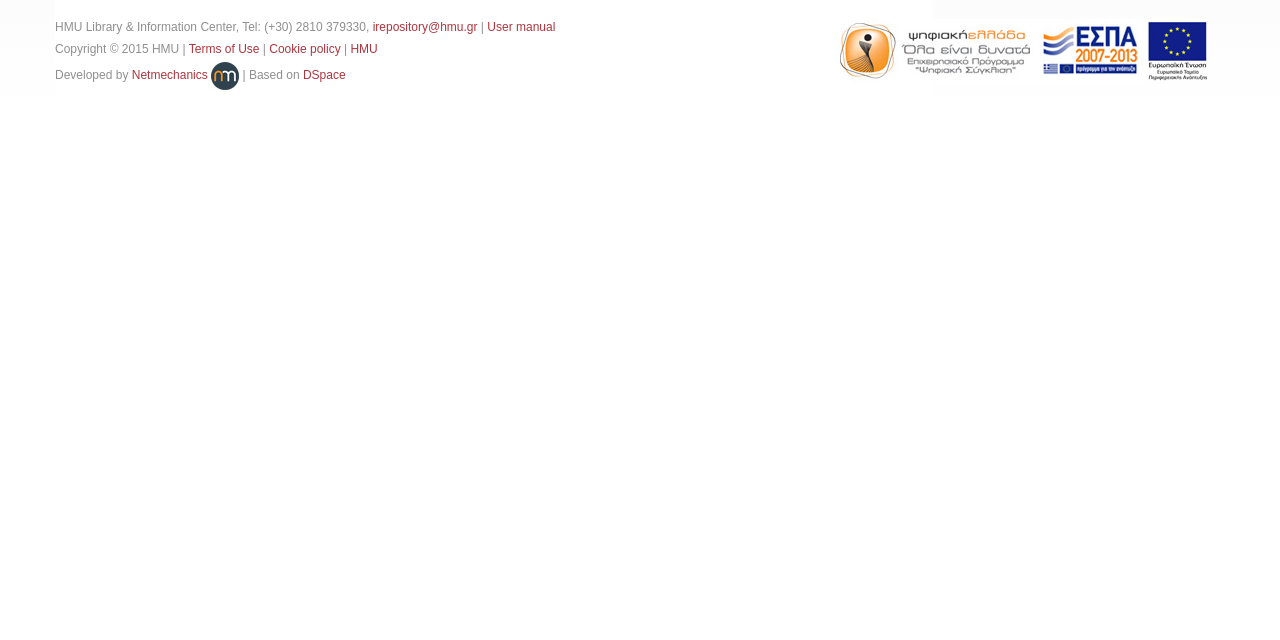Using the element description provided, determine the bounding box coordinates in the format (top-left x, top-left y, bottom-right x, bottom-right y). Ensure that all values are floating point numbers between 0 and 1. Element description: User manual

[0.381, 0.032, 0.434, 0.054]